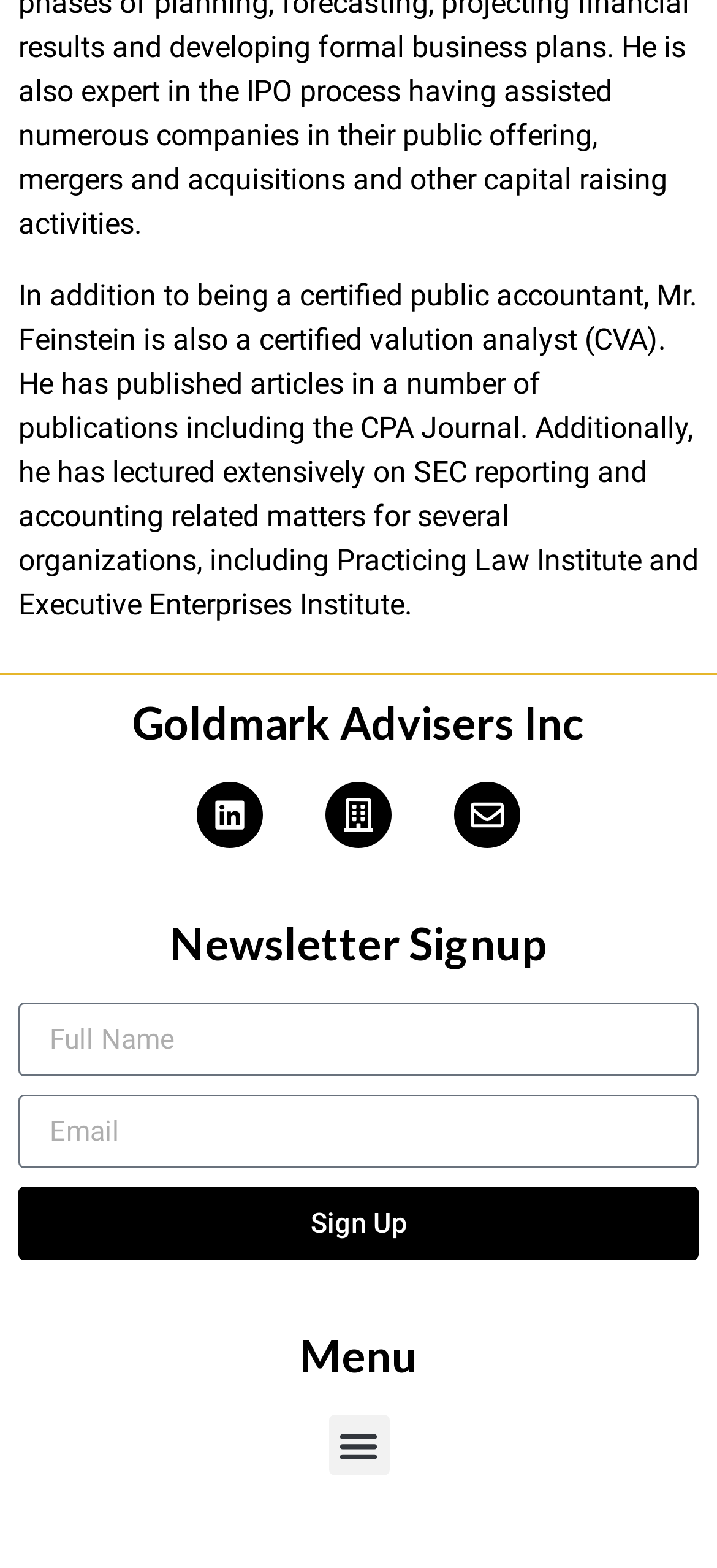What is Mr. Feinstein's profession? Examine the screenshot and reply using just one word or a brief phrase.

CPA